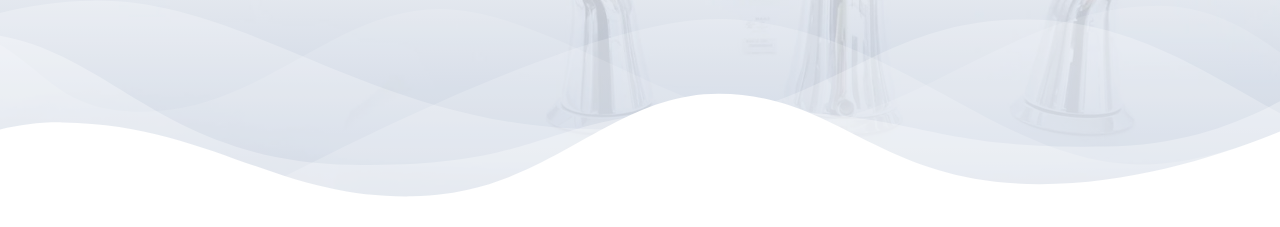What theme is suggested by the waves?
Please provide a single word or phrase answer based on the image.

Water and cleanliness